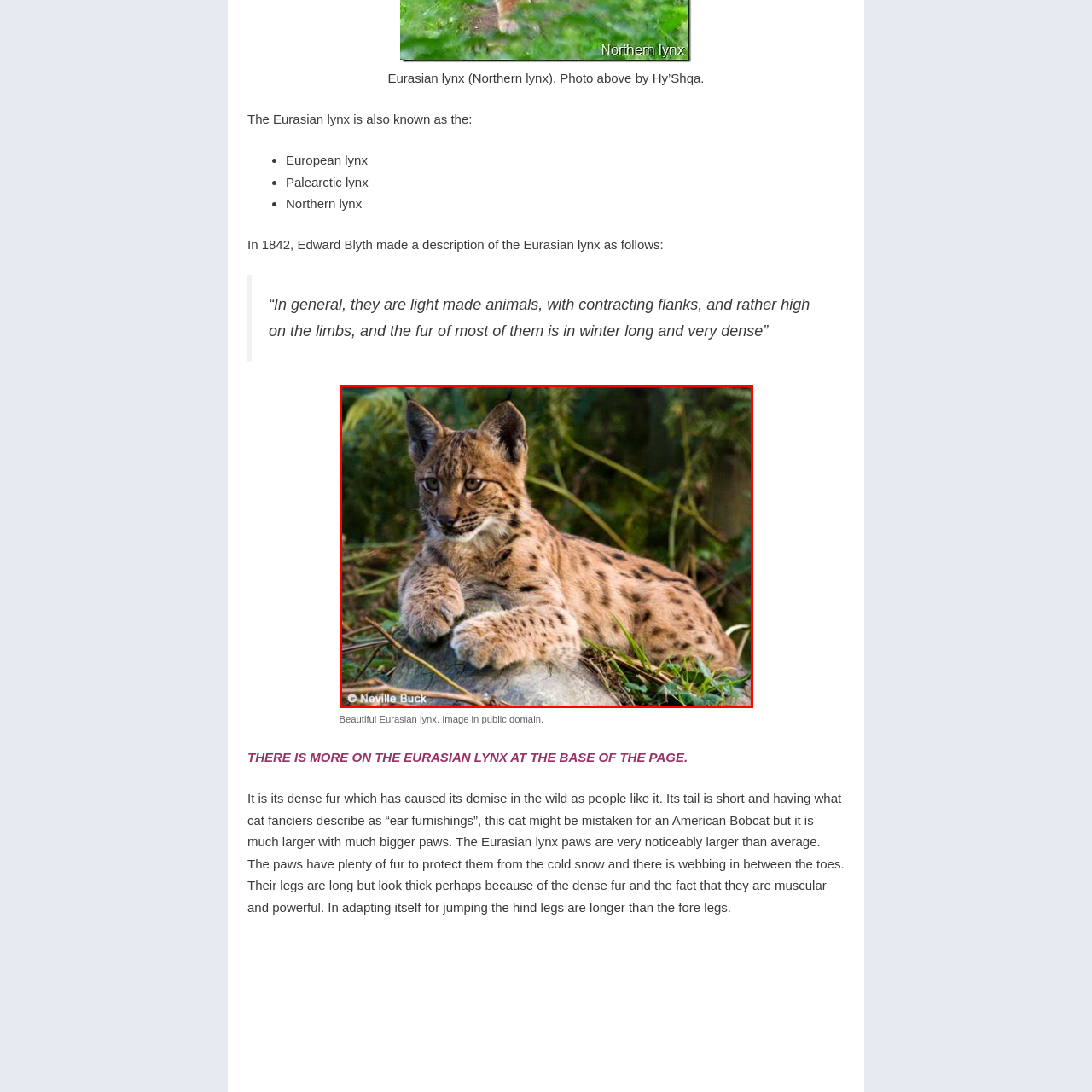What is the photographer's name?
Observe the image within the red bounding box and formulate a detailed response using the visual elements present.

The image is credited to Neville Buck, indicating that he is the photographer who captured the essence of the Eurasian lynx in this photograph.